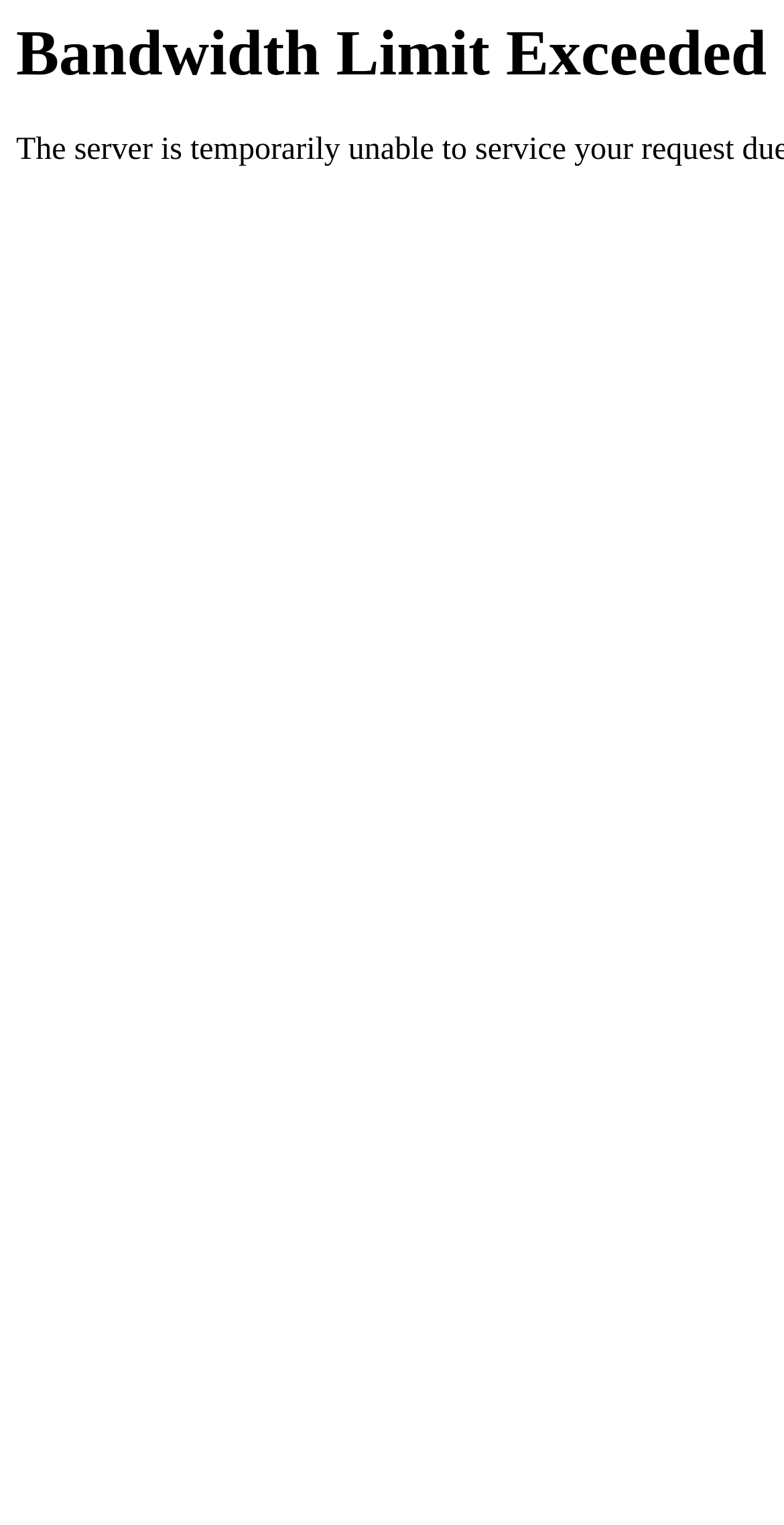Locate and extract the headline of this webpage.

Bandwidth Limit Exceeded